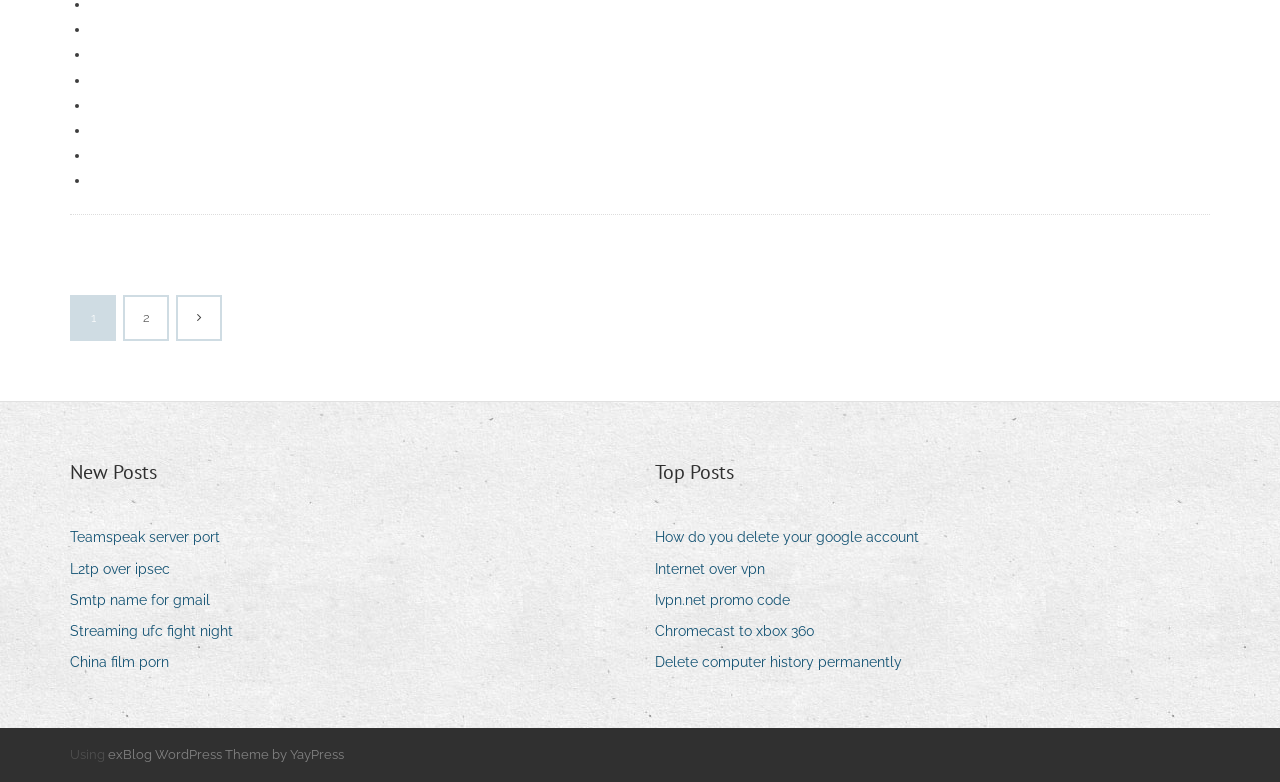Provide the bounding box coordinates of the section that needs to be clicked to accomplish the following instruction: "Check the top post about How do you delete your google account."

[0.512, 0.671, 0.73, 0.705]